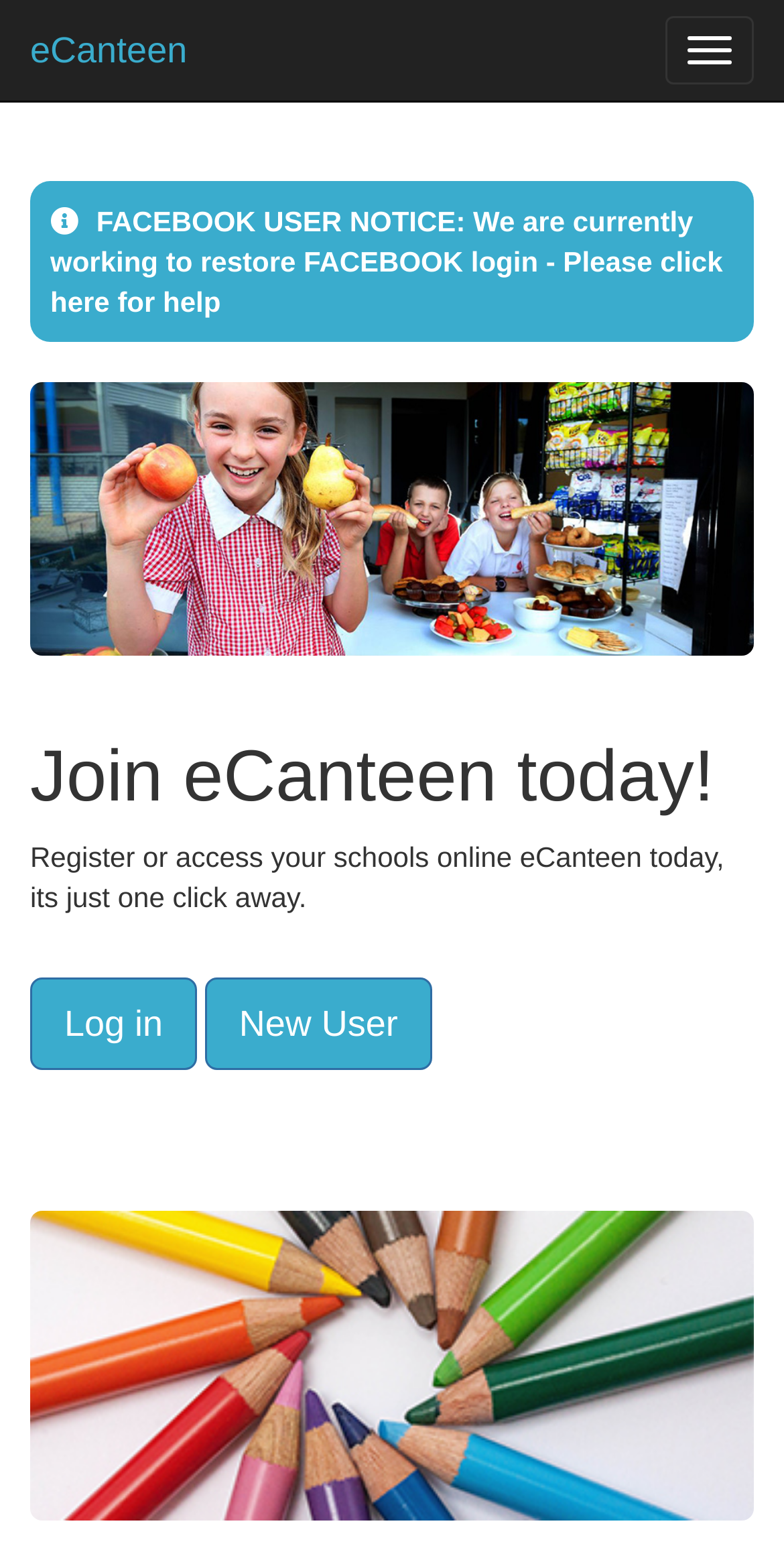What is the call-to-action on this webpage?
Answer the question with a thorough and detailed explanation.

The heading 'Join eCanteen today!' is prominently displayed on the webpage, indicating that the call-to-action is to encourage users to join or sign up for eCanteen.